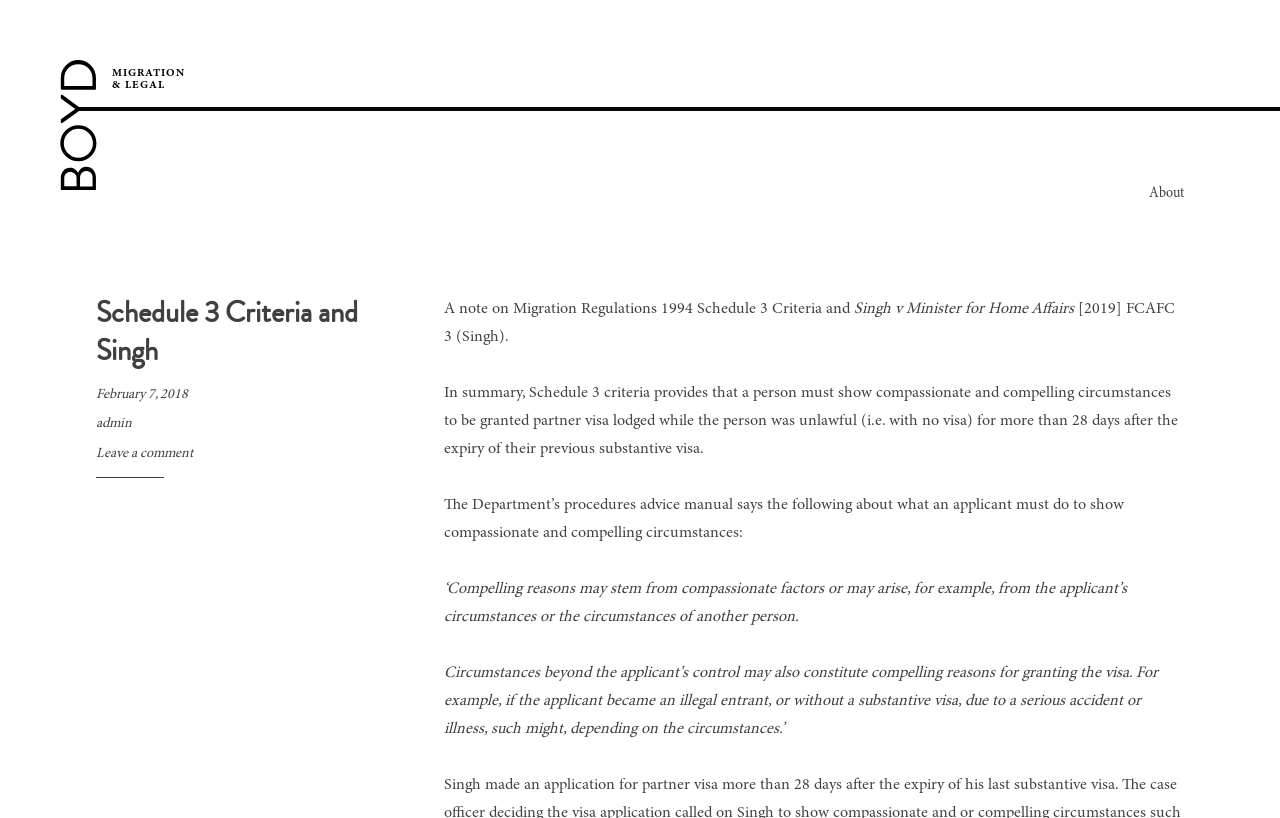Please answer the following question using a single word or phrase: 
What is the purpose of Schedule 3 Criteria?

Show compassionate and compelling circumstances